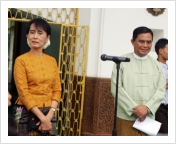What is the occupation of U Aung Kyi?
From the screenshot, supply a one-word or short-phrase answer.

Minister for Relations